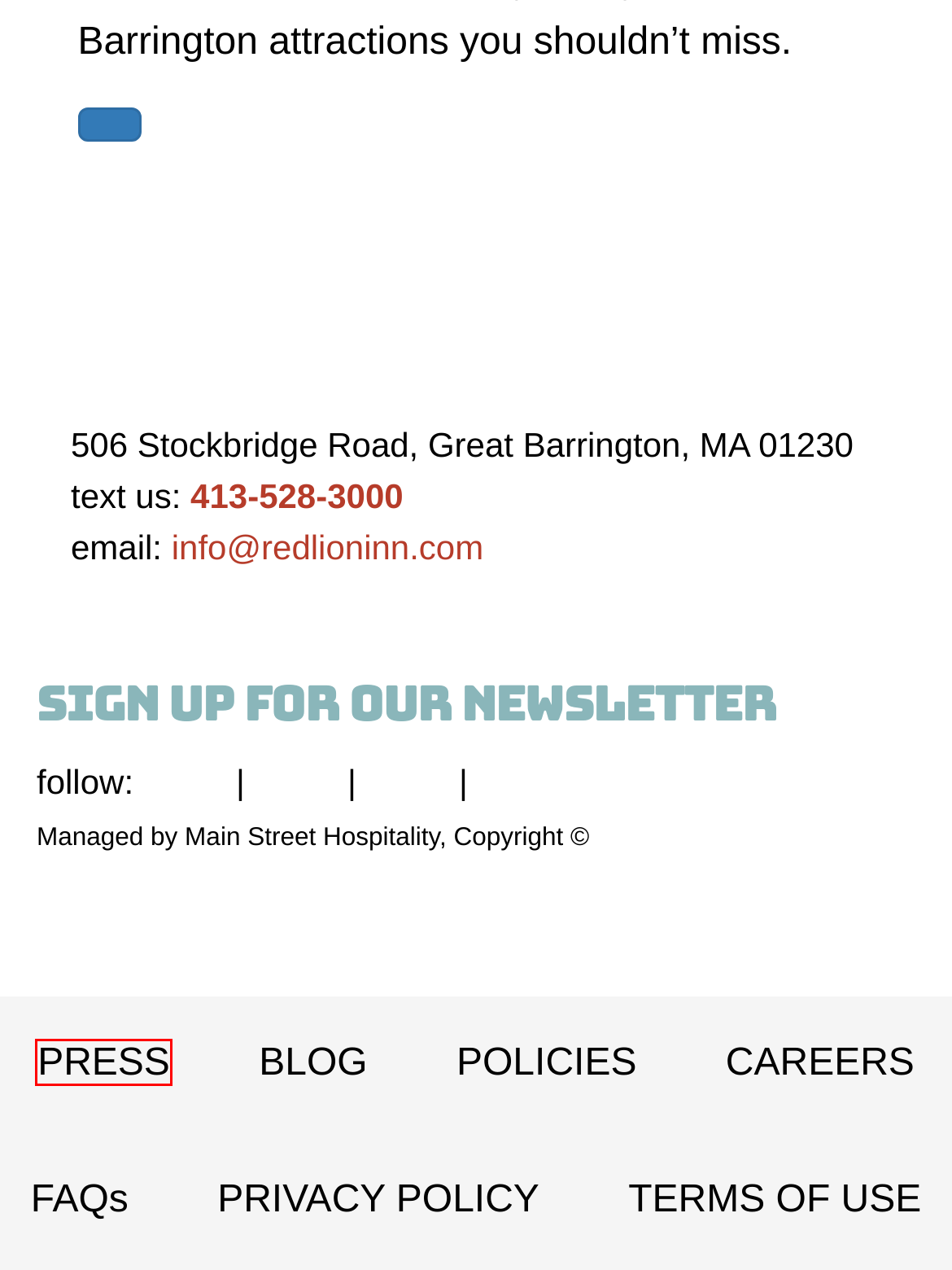You are provided a screenshot of a webpage featuring a red bounding box around a UI element. Choose the webpage description that most accurately represents the new webpage after clicking the element within the red bounding box. Here are the candidates:
A. Hotel FAQs | Great Barrington, MA Motel
B. TERMS OF USE | Welcome to Briarcliff Motel
C. Motel Blog Articles | Retro Motel in Berkshires
D. The Briarcliff Motel
E. PRIVACY POLICY | Welcome to Briarcliff Motel
F. Motel News Articles | Briarcliff Motel
G. Jobs | Briarcliff Motel
H. Our Motel Policies | Briarcliff Motel

F